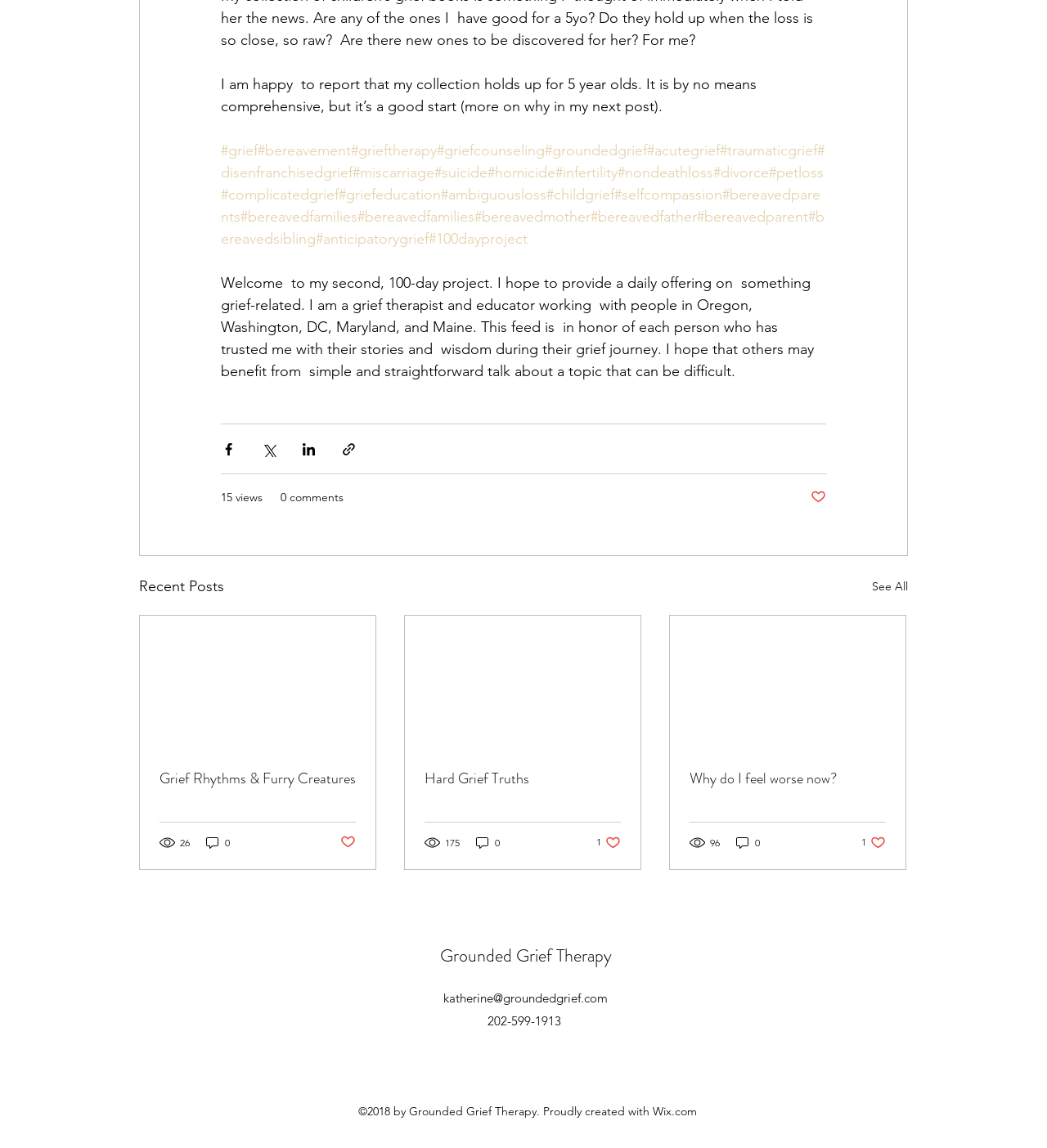Please determine the bounding box coordinates of the element's region to click for the following instruction: "Read the 'Recent Posts' section".

[0.133, 0.501, 0.214, 0.521]